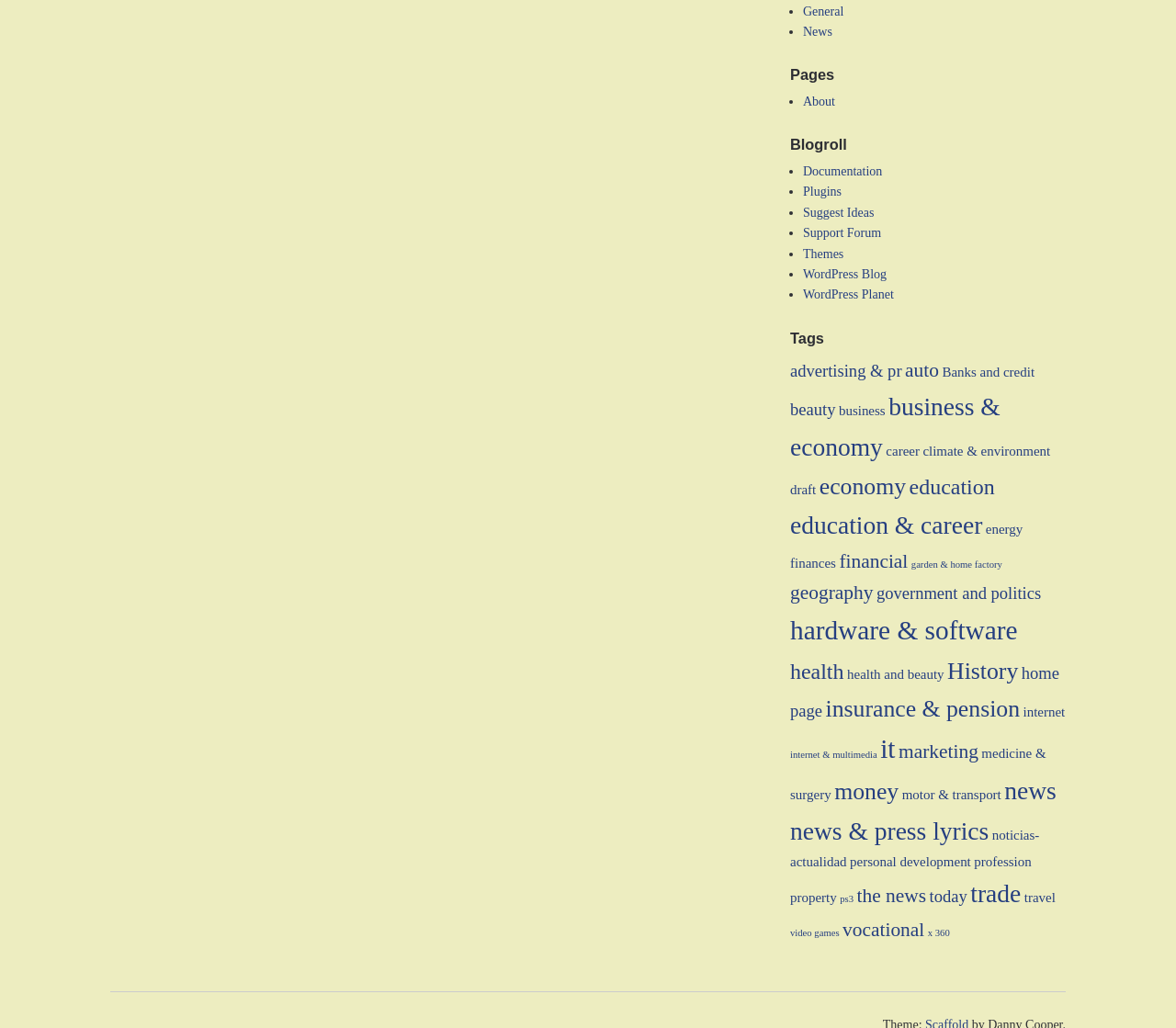Identify the bounding box coordinates of the element to click to follow this instruction: 'View 'About' page'. Ensure the coordinates are four float values between 0 and 1, provided as [left, top, right, bottom].

[0.683, 0.092, 0.71, 0.105]